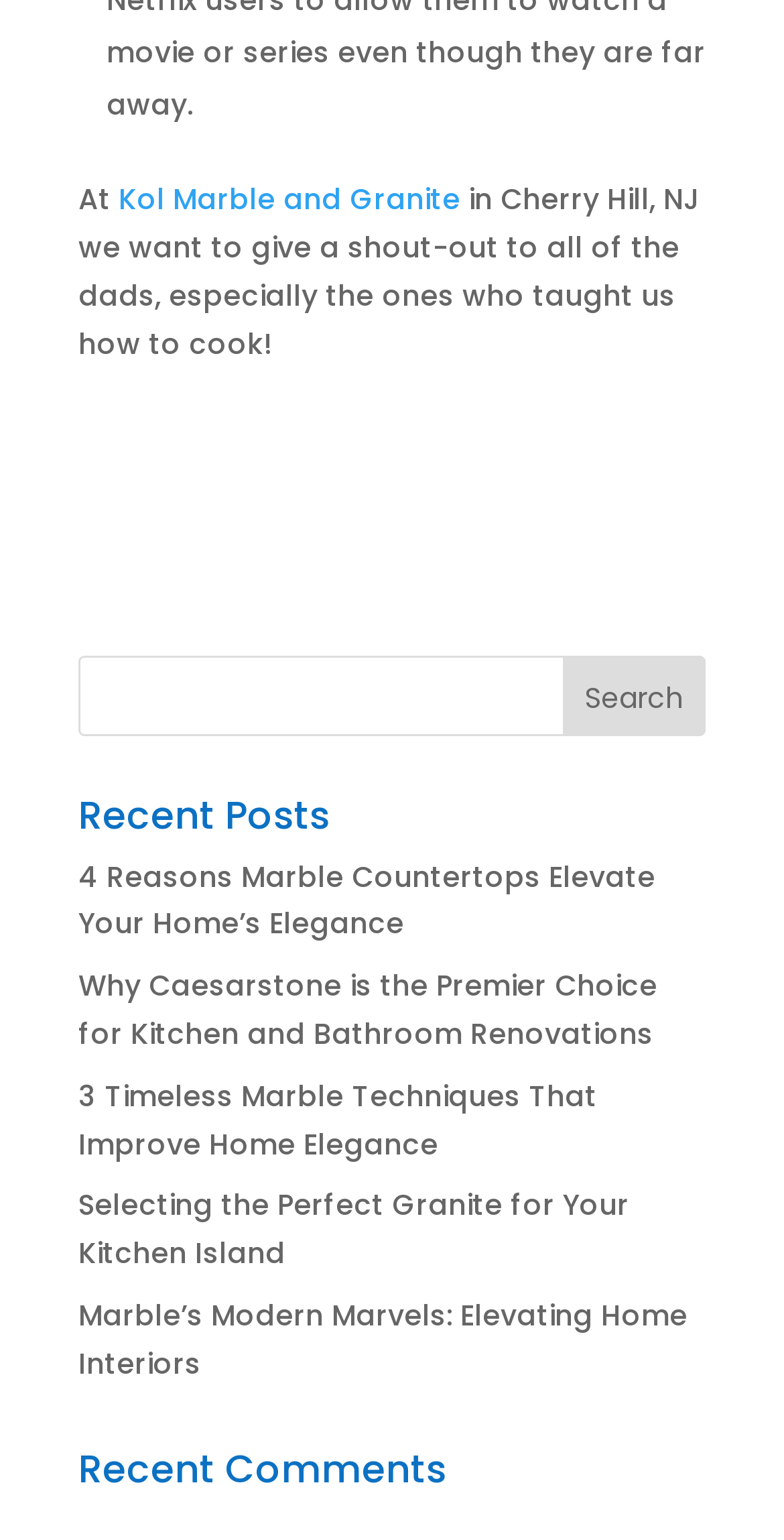Please pinpoint the bounding box coordinates for the region I should click to adhere to this instruction: "Visit Kol Marble and Granite".

[0.151, 0.117, 0.587, 0.143]